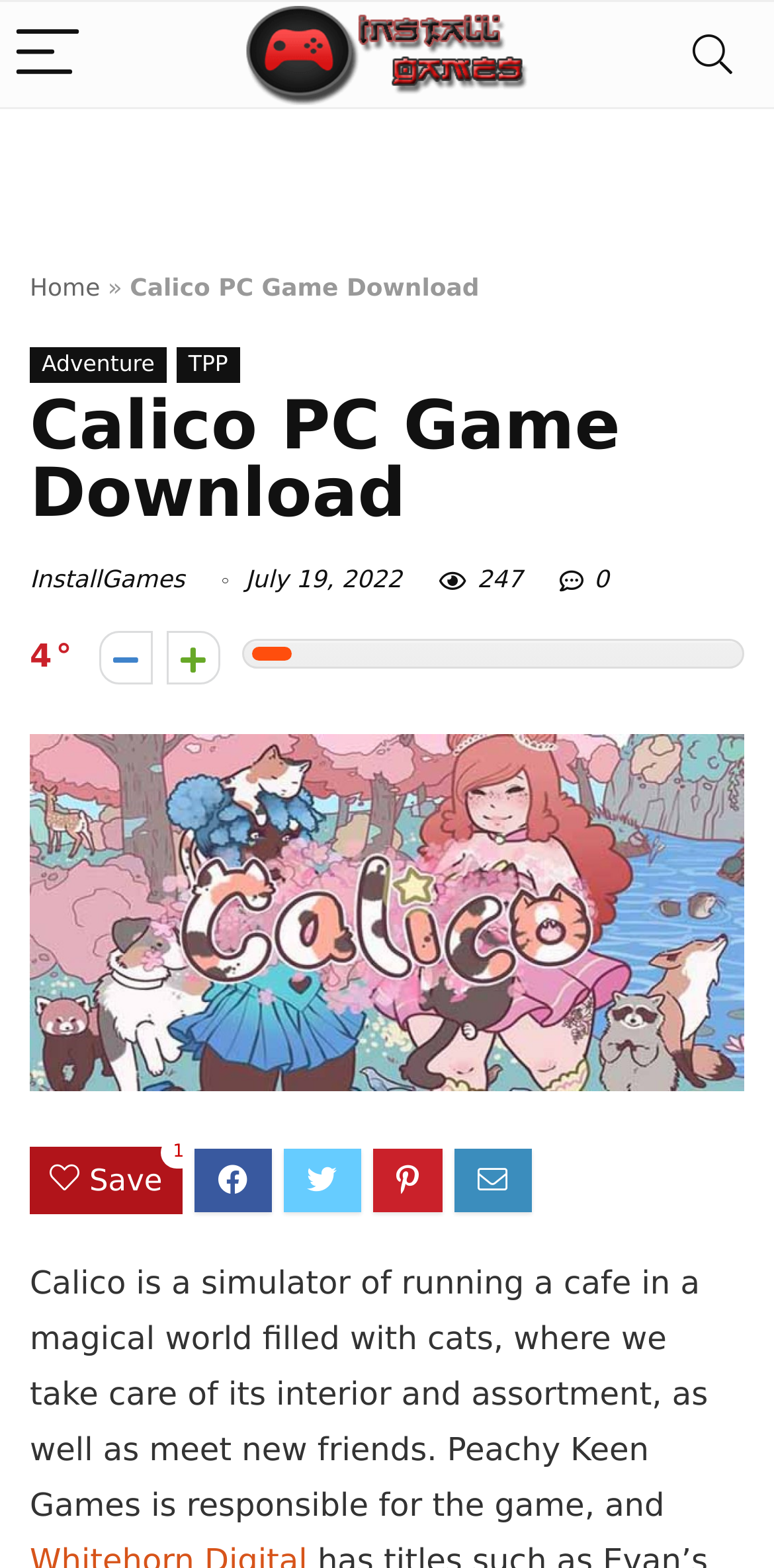What is the date mentioned on the webpage?
Please give a detailed and elaborate answer to the question.

The date 'July 19, 2022' is mentioned in a static text element on the webpage. This element has a bounding box coordinate of [0.308, 0.361, 0.519, 0.378], which indicates its position on the webpage.